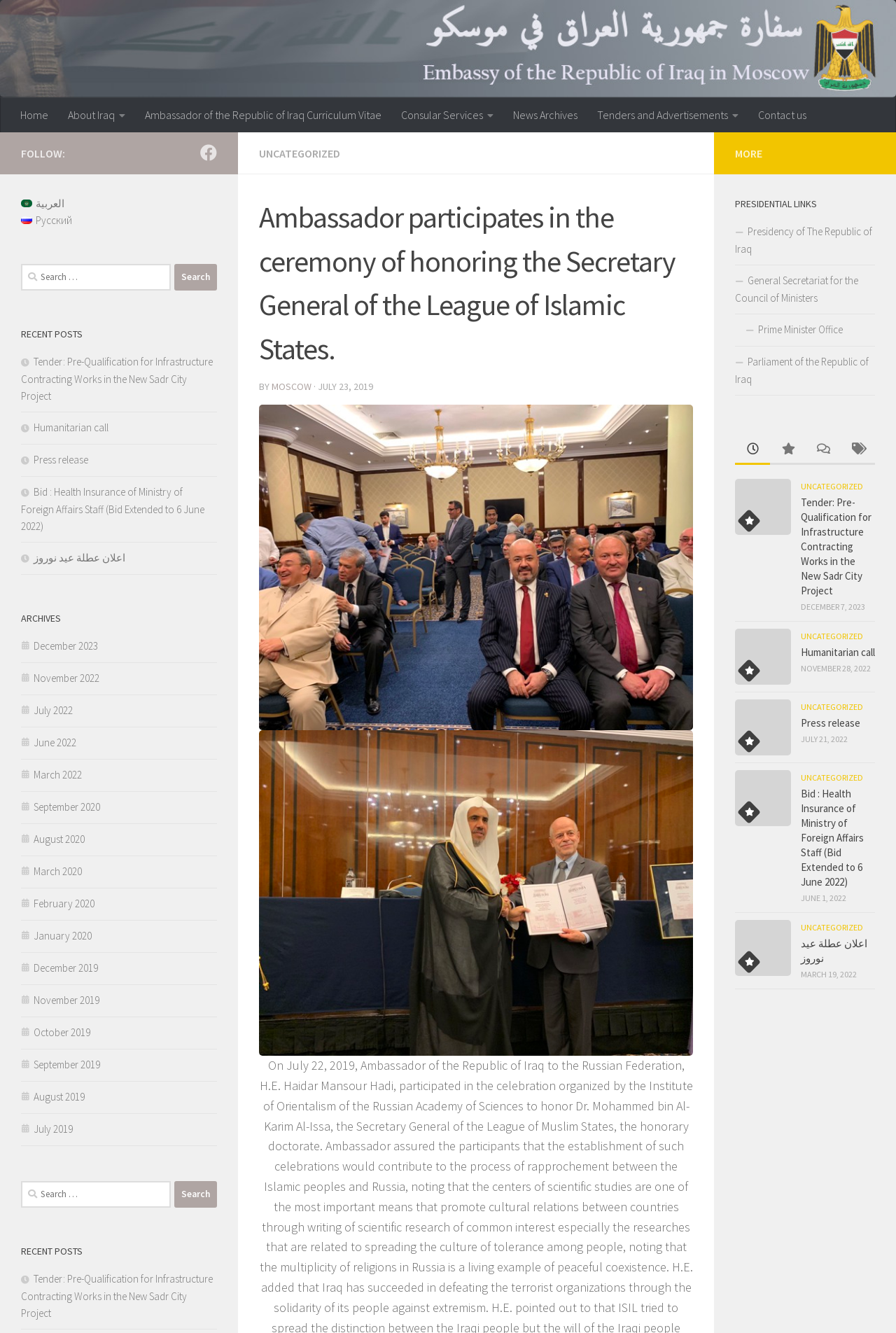Extract the main title from the webpage.

Ambassador participates in the ceremony of honoring the Secretary General of the League of Islamic States.